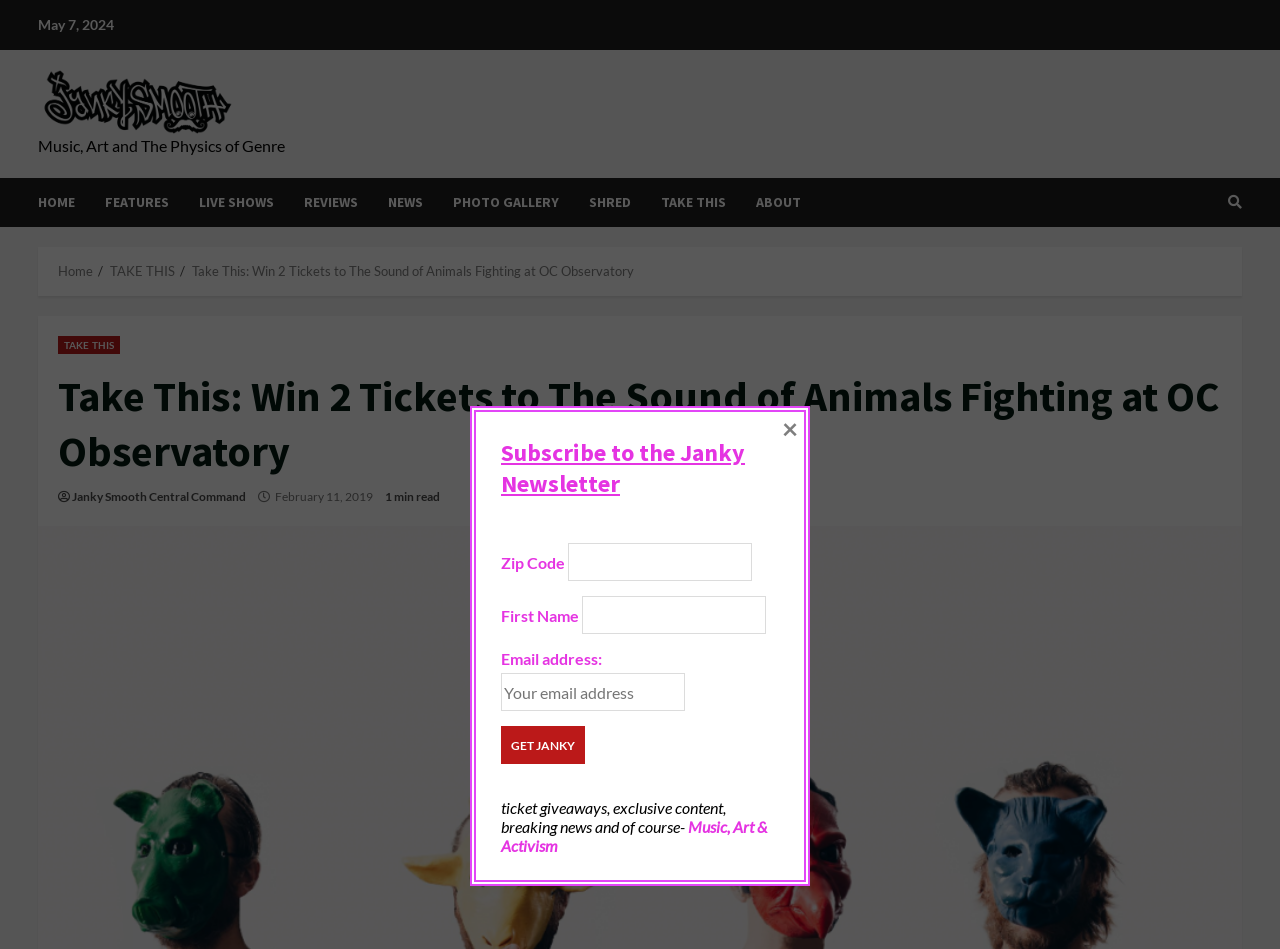Locate the bounding box coordinates of the area that needs to be clicked to fulfill the following instruction: "Click on the TAKE THIS link". The coordinates should be in the format of four float numbers between 0 and 1, namely [left, top, right, bottom].

[0.505, 0.187, 0.579, 0.239]